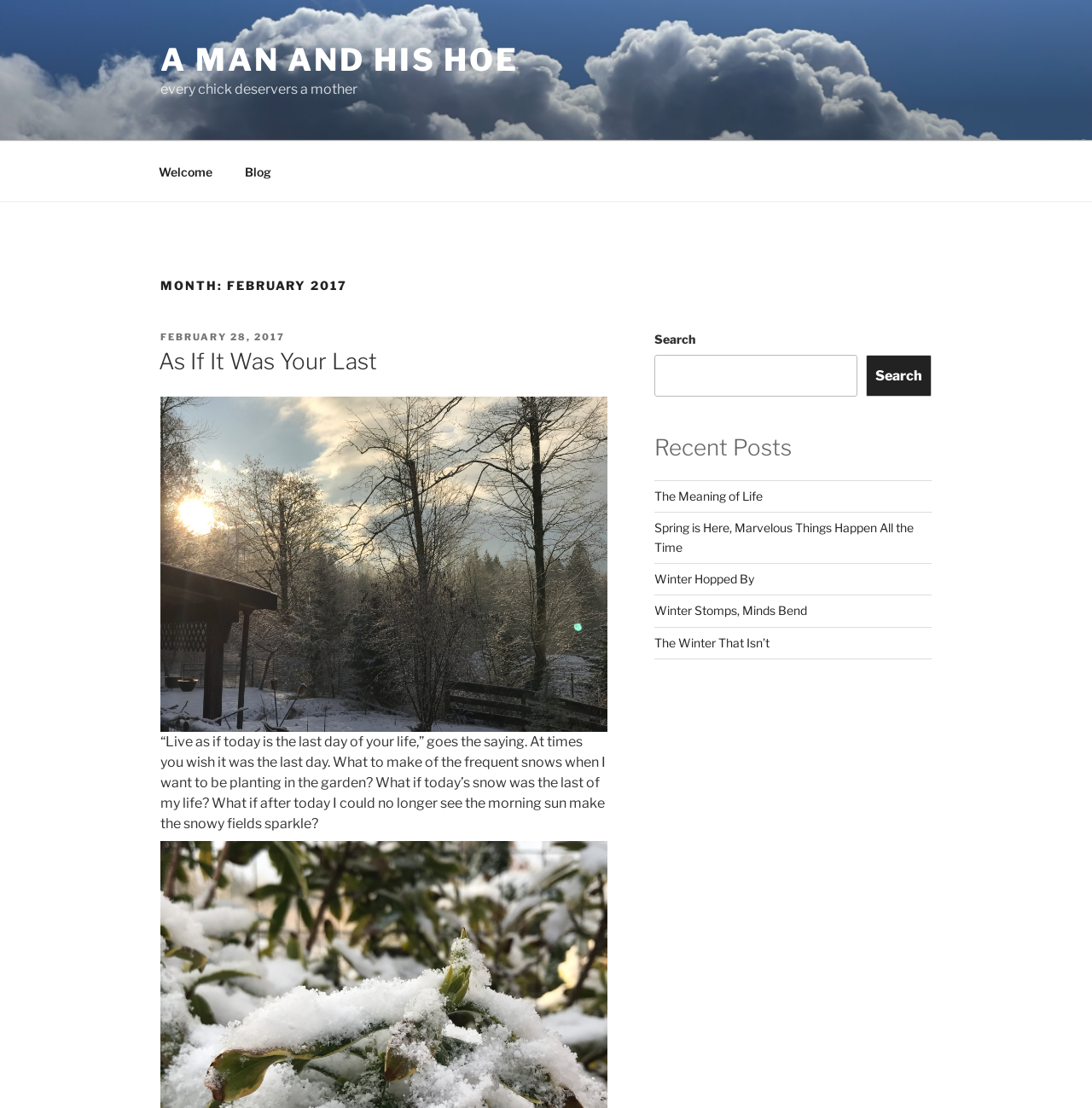Summarize the webpage comprehensively, mentioning all visible components.

This webpage is a blog post titled "February 2017 - a man and his hoe". At the top of the page, there is a large image taking up the full width, with a caption "SpringSky". Below the image, there is a link "A MAN AND HIS HOE" followed by a static text "every chick deservers a mother". 

To the right of these elements, there is a navigation menu labeled "Top Menu" with two links: "Welcome" and "Blog". 

Further down the page, there is a heading "MONTH: FEBRUARY 2017" which contains a subheading "POSTED ON" and a link "FEBRUARY 28, 2017" with a timestamp. Below this, there is another heading "As If It Was Your Last" with a link to the same title. 

The main content of the blog post is an image and a block of text that discusses the idea of living as if today was the last day of your life, and how it relates to the frequent snows and the desire to plant in the garden.

To the right of the main content, there is a sidebar labeled "Blog Sidebar" which contains a search bar with a label "Search" and a button to submit the search query. Below the search bar, there is a heading "Recent Posts" with five links to other blog posts, including "The Meaning of Life", "Spring is Here, Marvelous Things Happen All the Time", "Winter Hopped By", "Winter Stomps, Minds Bend", and "The Winter That Isn’t".